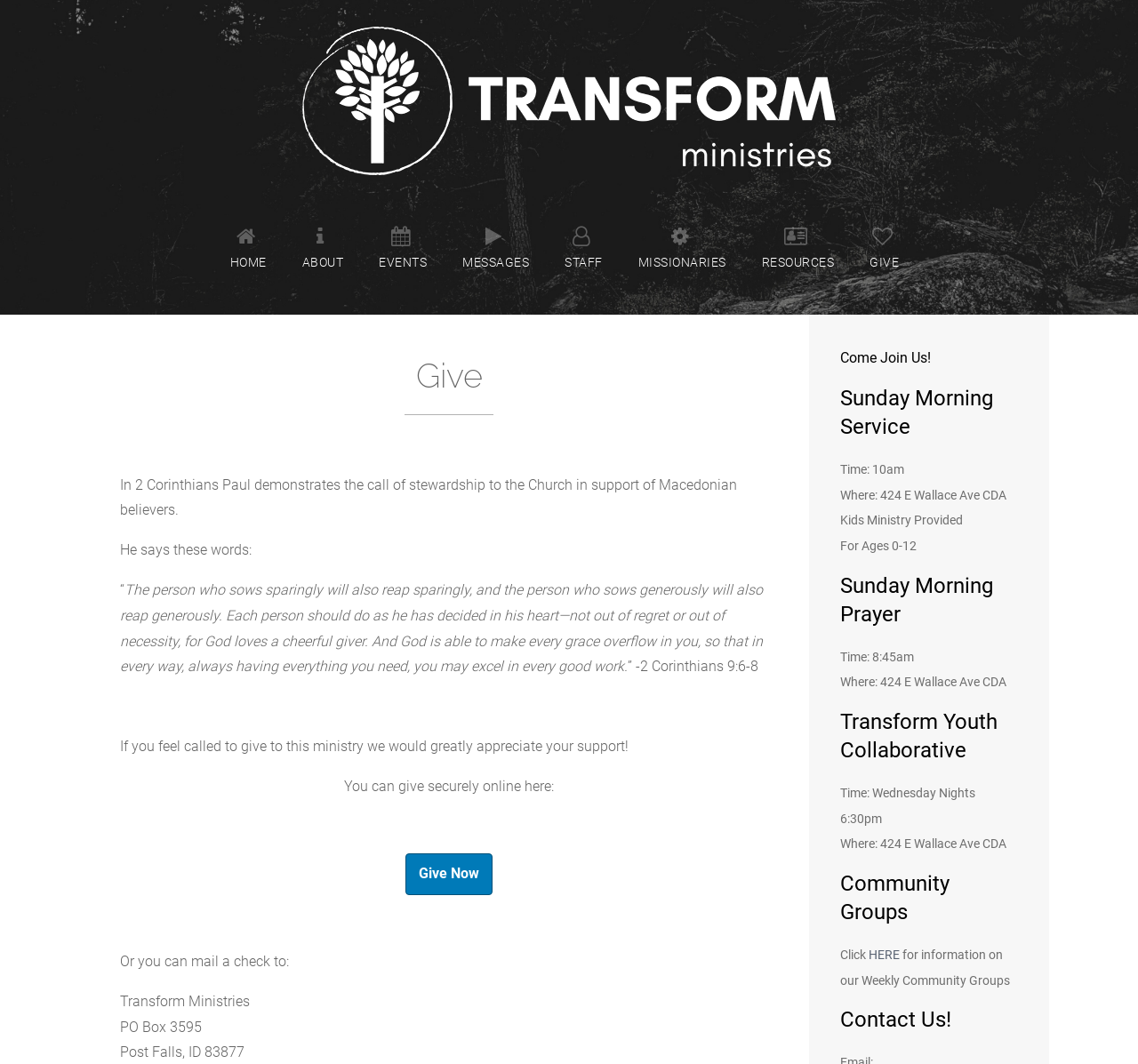Based on the element description: "Give Now", identify the UI element and provide its bounding box coordinates. Use four float numbers between 0 and 1, [left, top, right, bottom].

[0.356, 0.802, 0.433, 0.841]